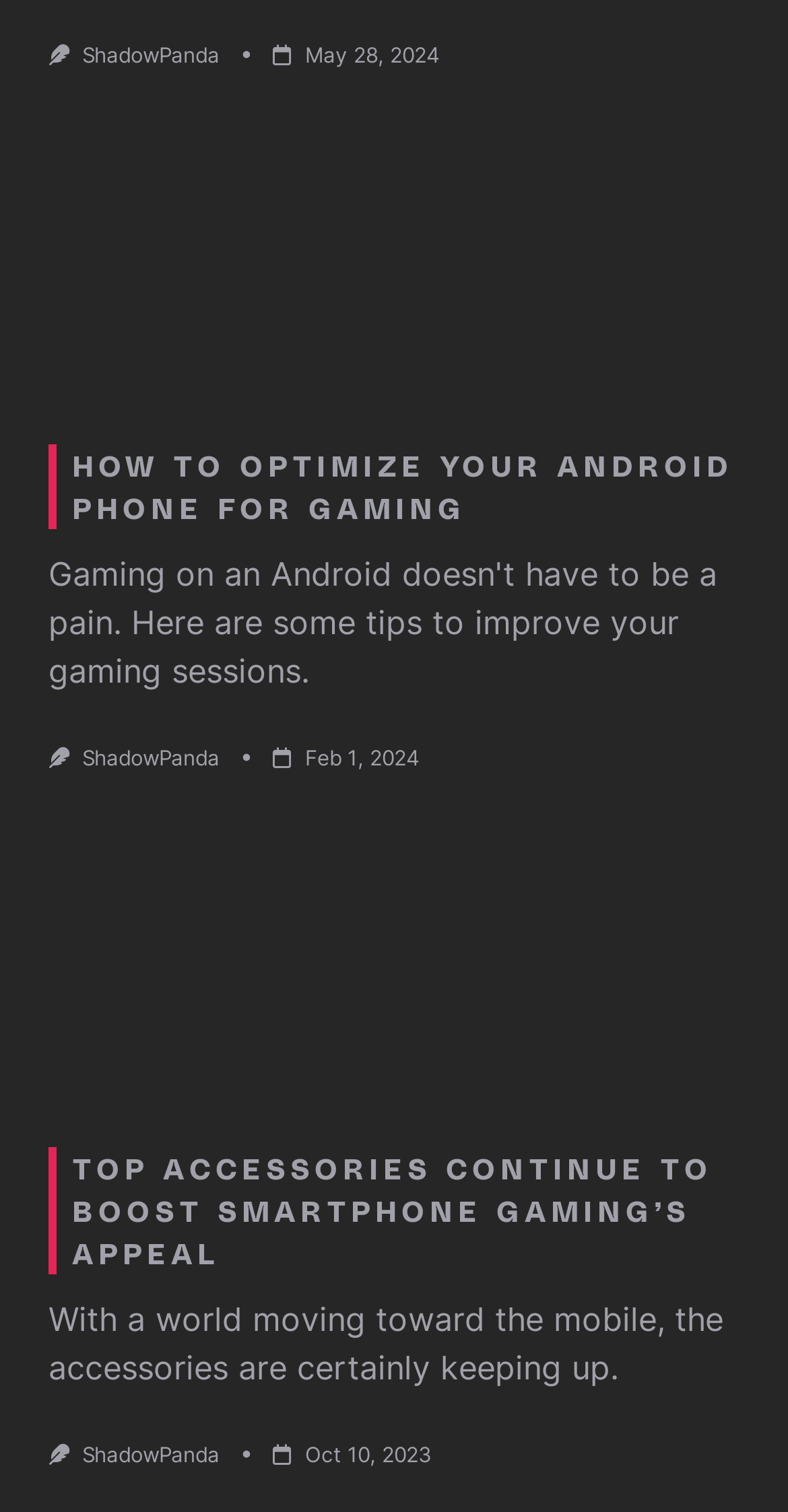Please predict the bounding box coordinates of the element's region where a click is necessary to complete the following instruction: "visit the ShadowPanda page". The coordinates should be represented by four float numbers between 0 and 1, i.e., [left, top, right, bottom].

[0.104, 0.028, 0.279, 0.045]